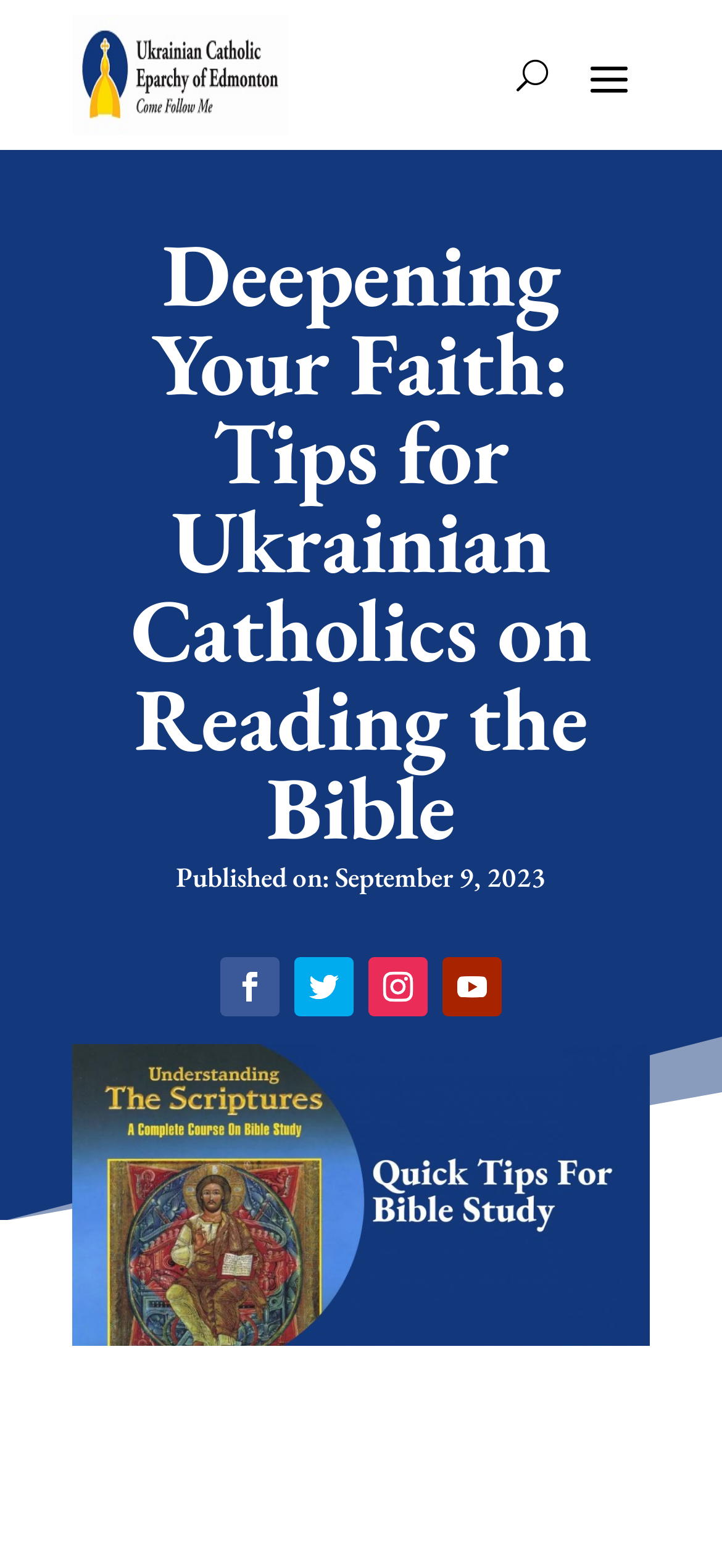What is the purpose of the webpage?
Give a detailed and exhaustive answer to the question.

Based on the content of the webpage, including the image and text, I inferred that the purpose of the webpage is to provide guidance on deepening one's faith, specifically for Ukrainian Catholics on reading the Bible.